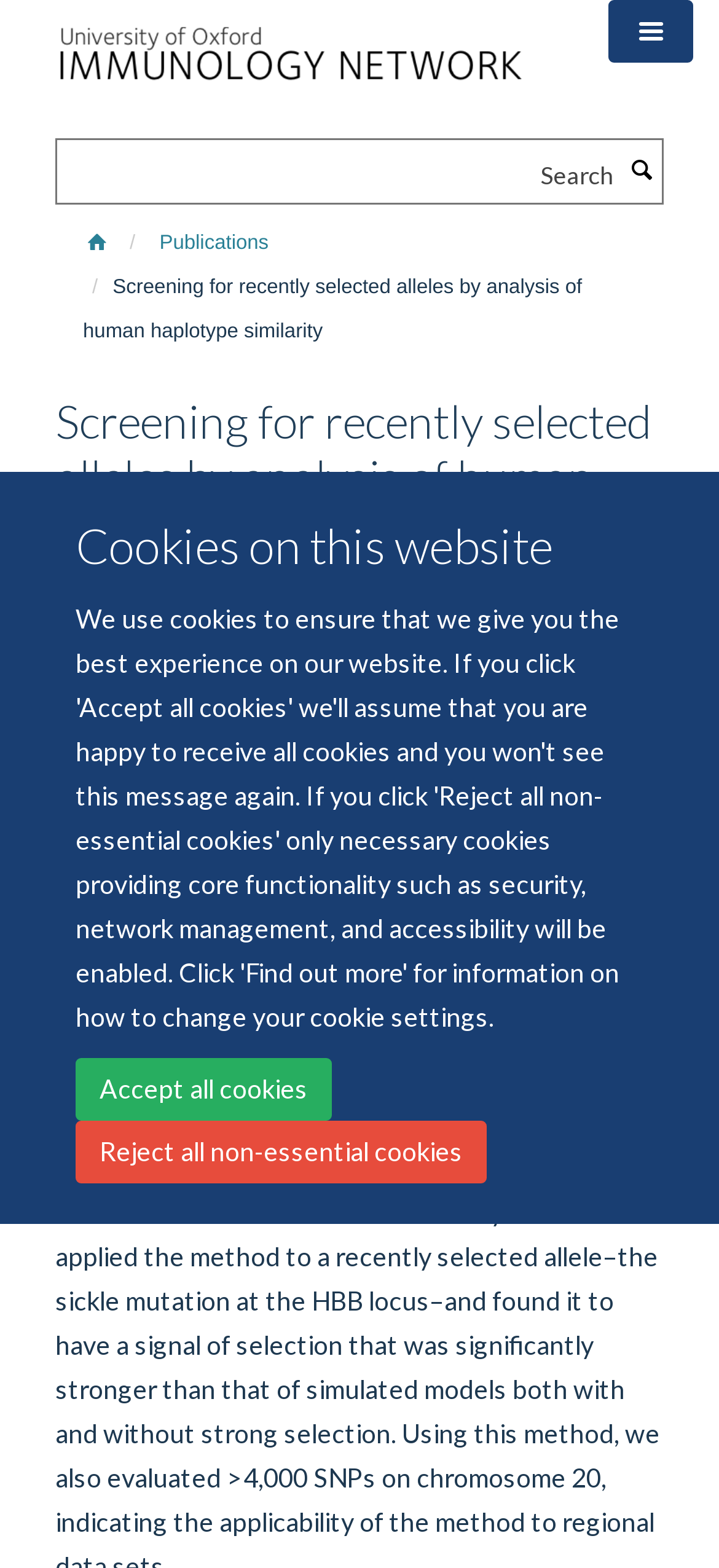Please determine the bounding box coordinates of the element's region to click for the following instruction: "Click the 'Massage' link".

None